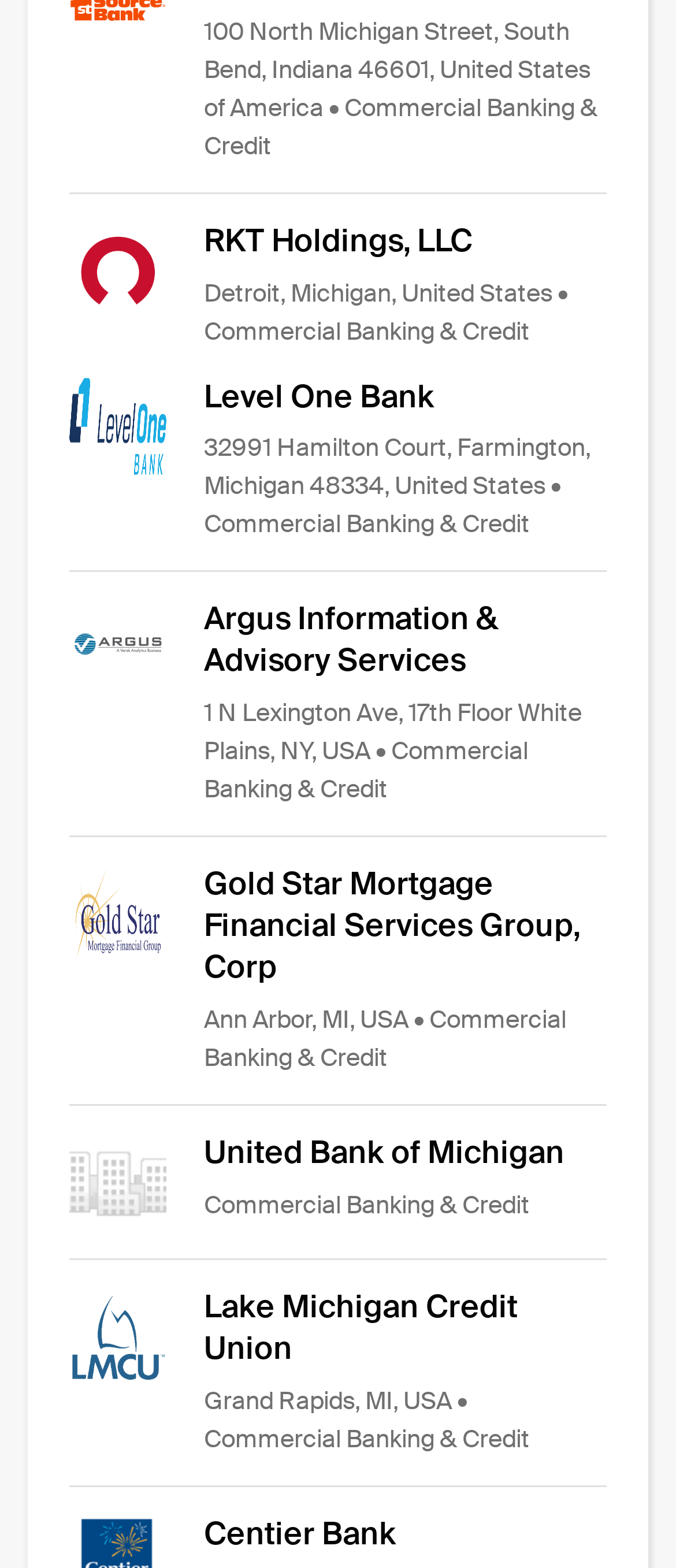Use a single word or phrase to answer the question: What is the industry of Level One Bank?

Commercial Banking & Credit